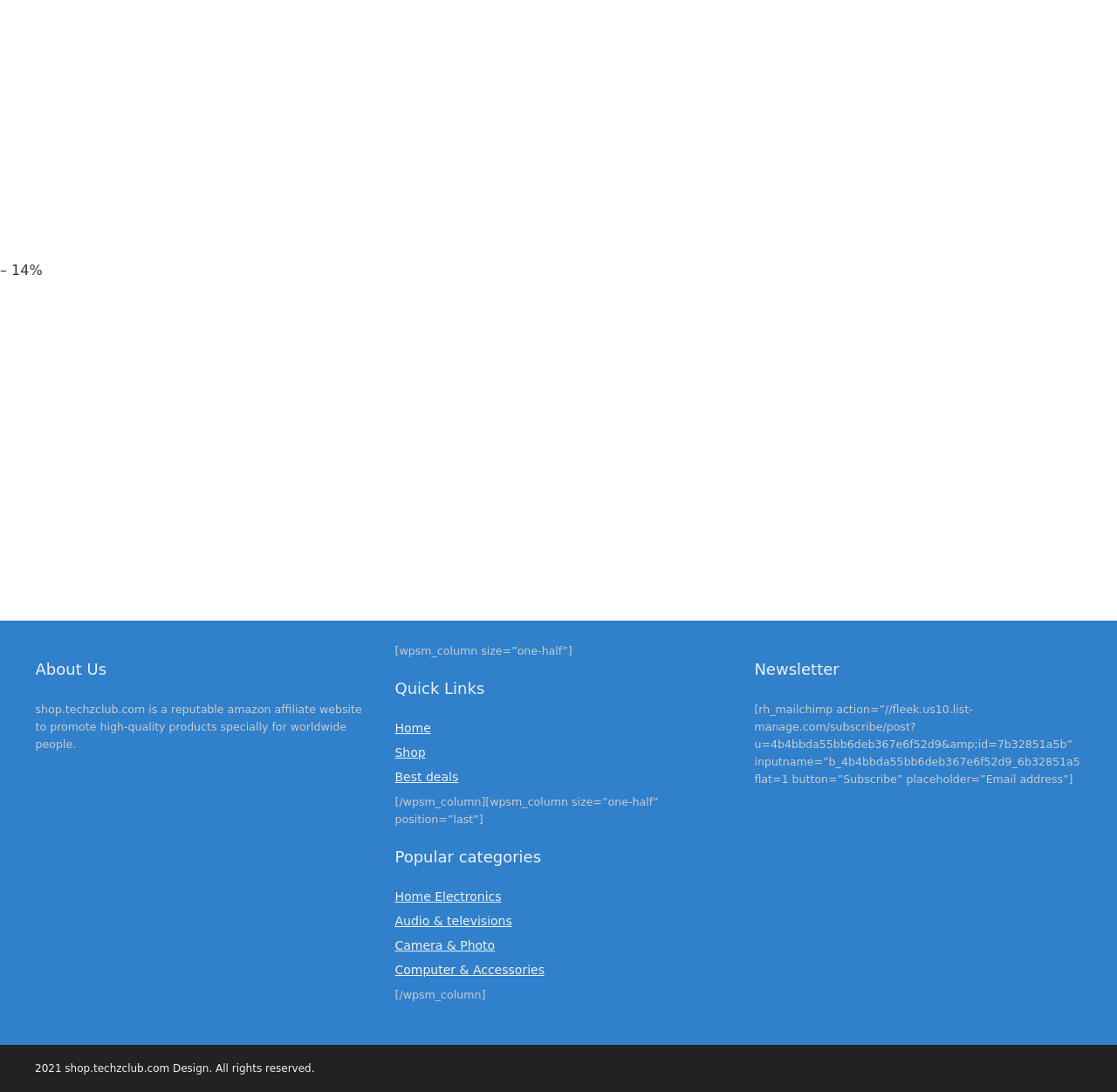Return the bounding box coordinates of the UI element that corresponds to this description: "Camera & Photo". The coordinates must be given as four float numbers in the range of 0 and 1, [left, top, right, bottom].

[0.353, 0.859, 0.443, 0.872]